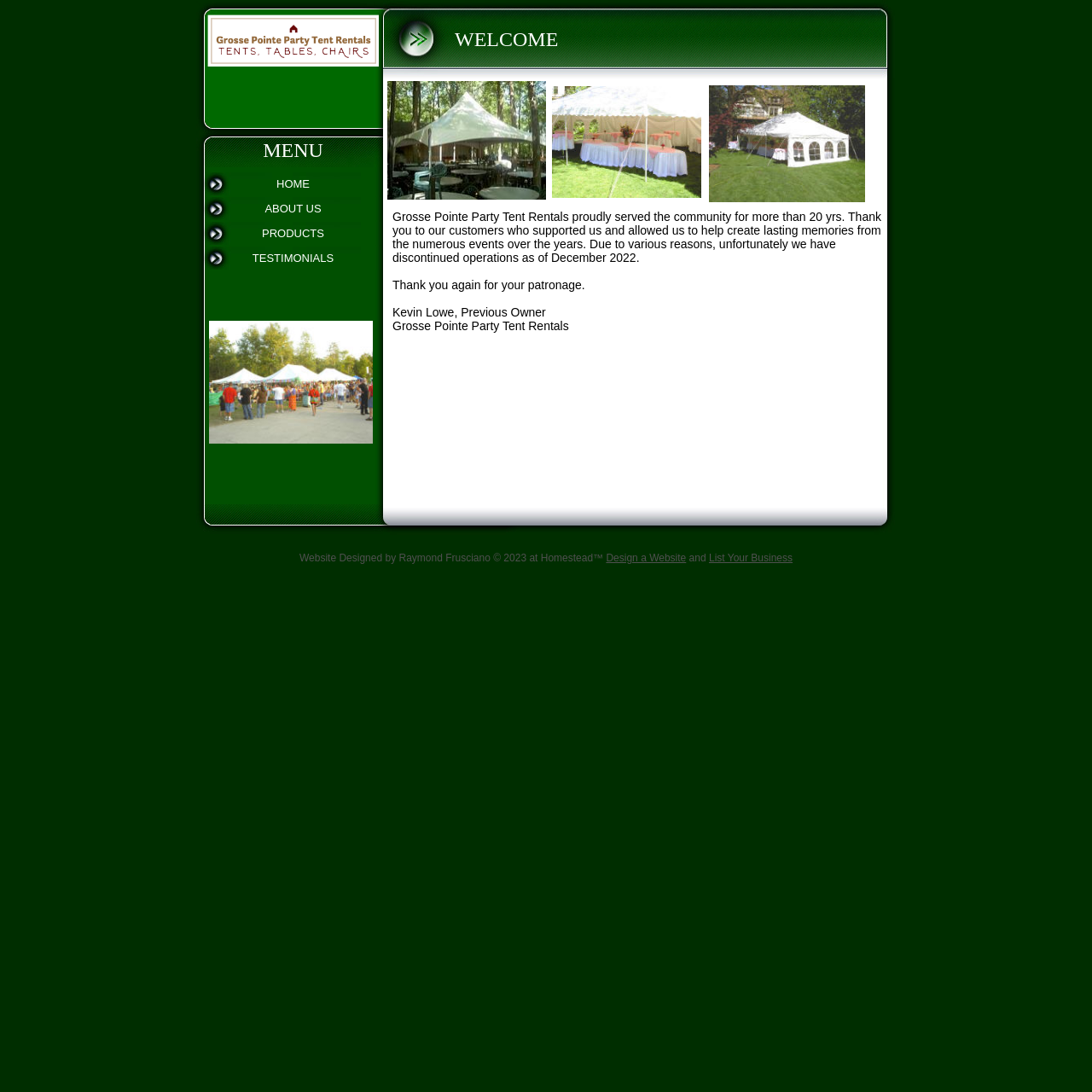Refer to the image and provide an in-depth answer to the question: 
What is the name of the party supply and tent rental company?

I found the name of the company by looking at the StaticText element with the text 'Grosse Pointe Party Tent Rentals proudly served the community for more than 20 yrs.' which is located at the top of the webpage.